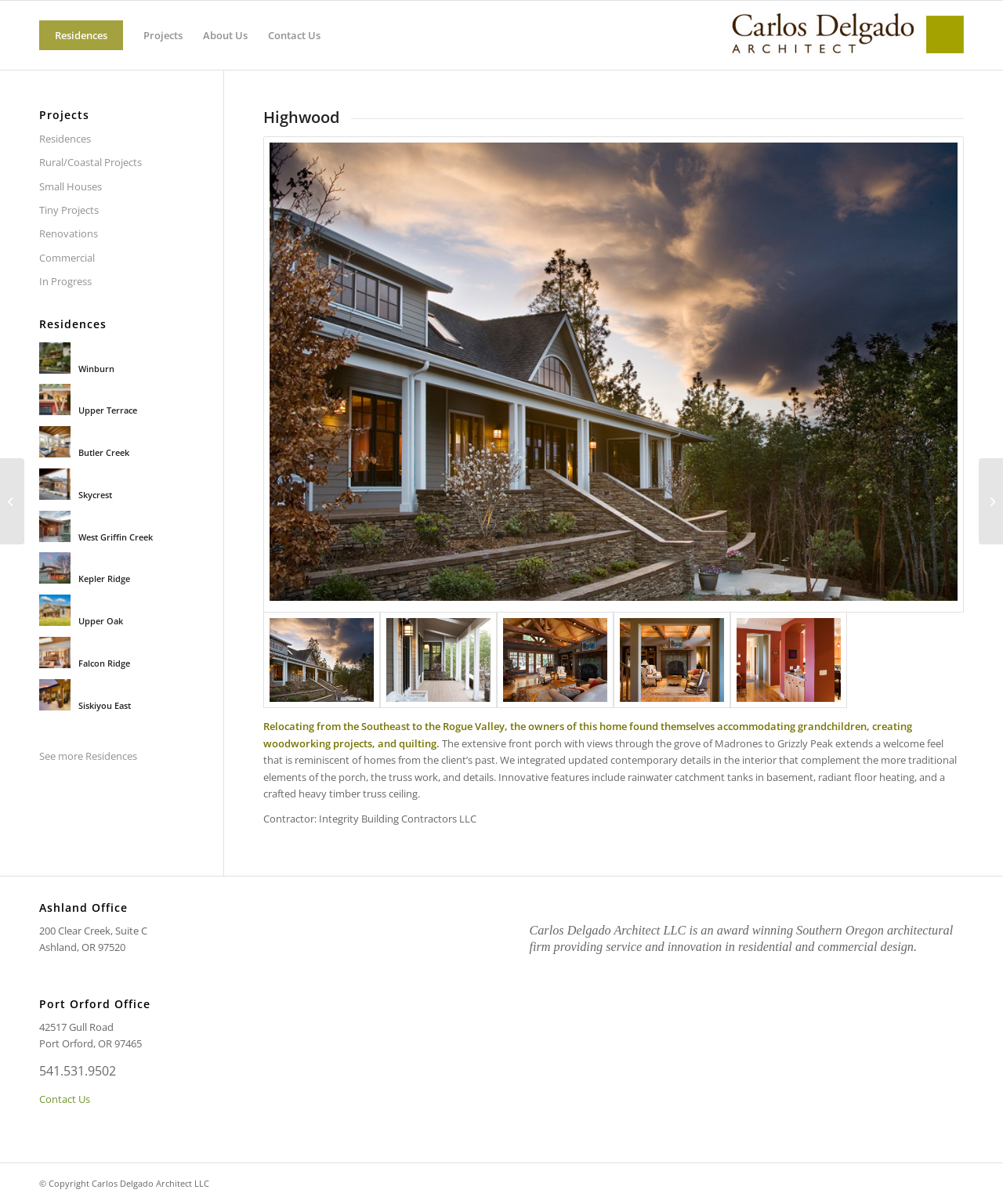What is the purpose of the 'Contact Us' link?
Using the details from the image, give an elaborate explanation to answer the question.

The purpose of the 'Contact Us' link is to contact the architect, which can be inferred from the link's text and its location at the bottom of the webpage, near the office addresses and phone numbers.